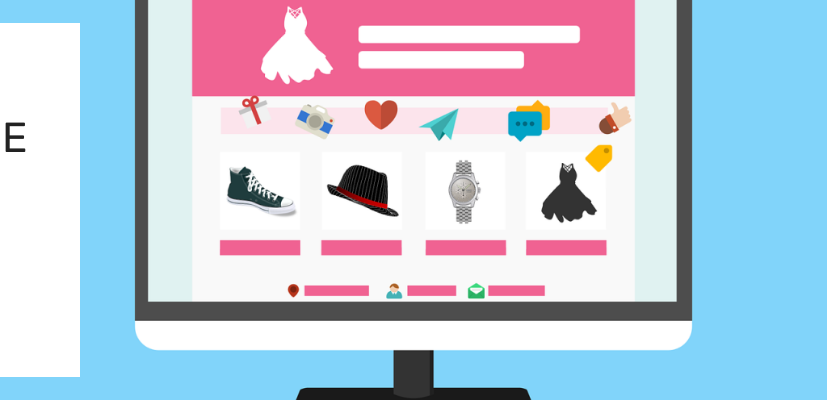Create an extensive and detailed description of the image.

This digital illustration showcases a vibrant e-commerce website displayed on a computer monitor. The layout features a colorful header adorned with a dress icon, suggesting a fashion-focused theme. Below, a grid presents an array of products, including stylish sneakers, a fashionable black hat, a classic wristwatch, and a playful black dress. Accompanying the items are engaging icons representing functionalities such as gifting, social sharing, and customer interactions, enhancing the user experience. The overall design combines aesthetics with functionality, creating an inviting online shopping environment that encourages exploration and engagement with various fashion items.